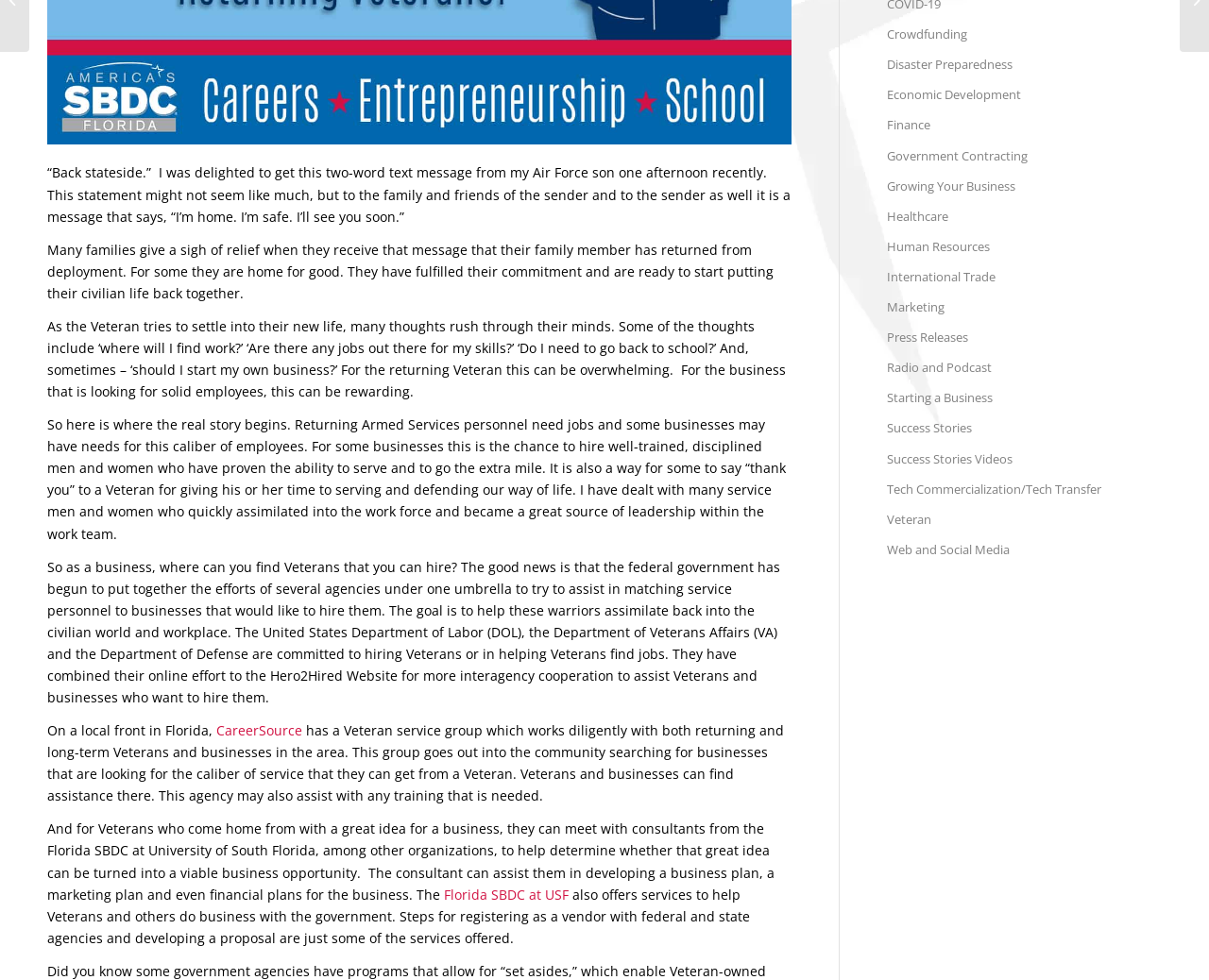Find the bounding box coordinates of the UI element according to this description: "Success Stories Videos".

[0.733, 0.453, 0.961, 0.484]